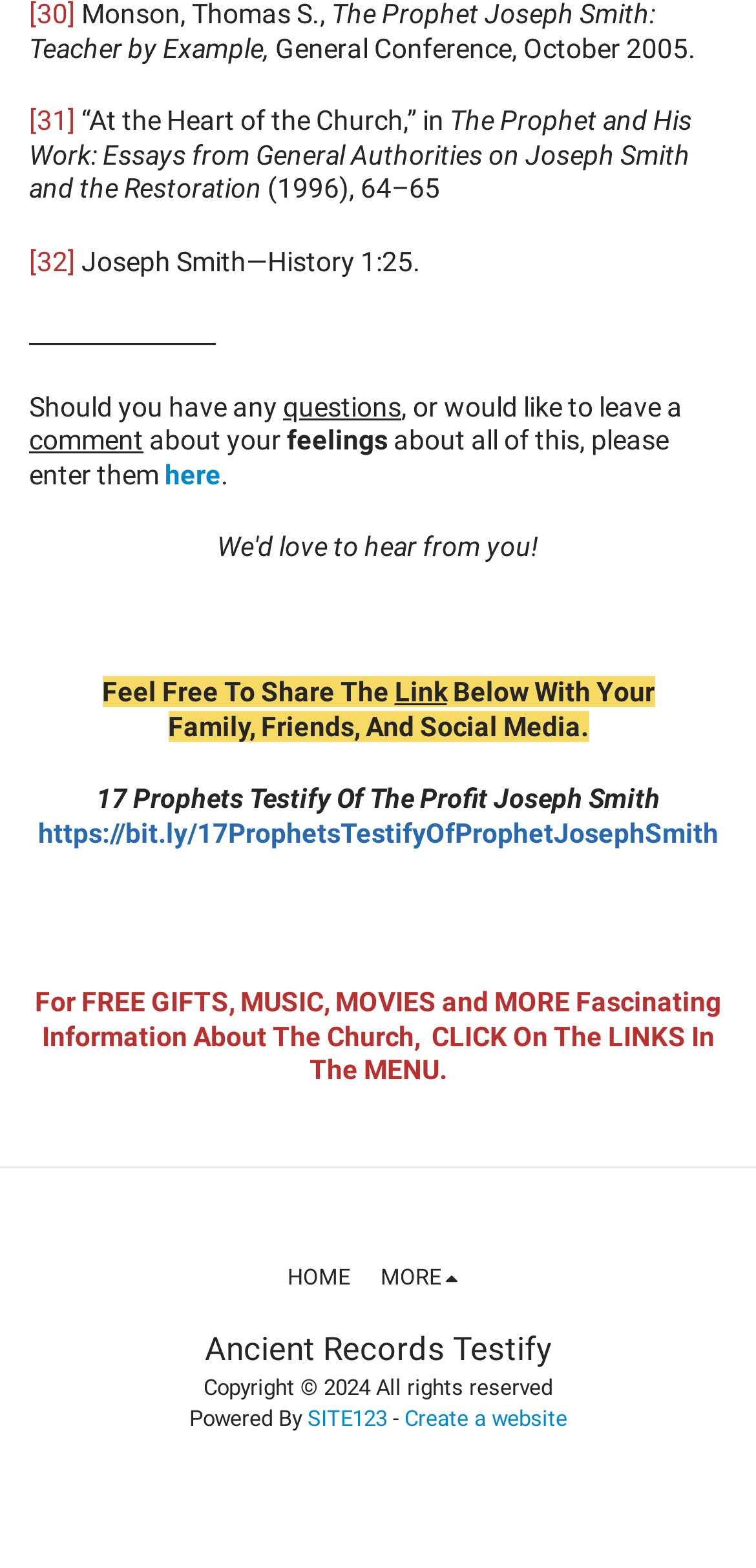How many links are there in the webpage?
Answer the question with a single word or phrase, referring to the image.

5